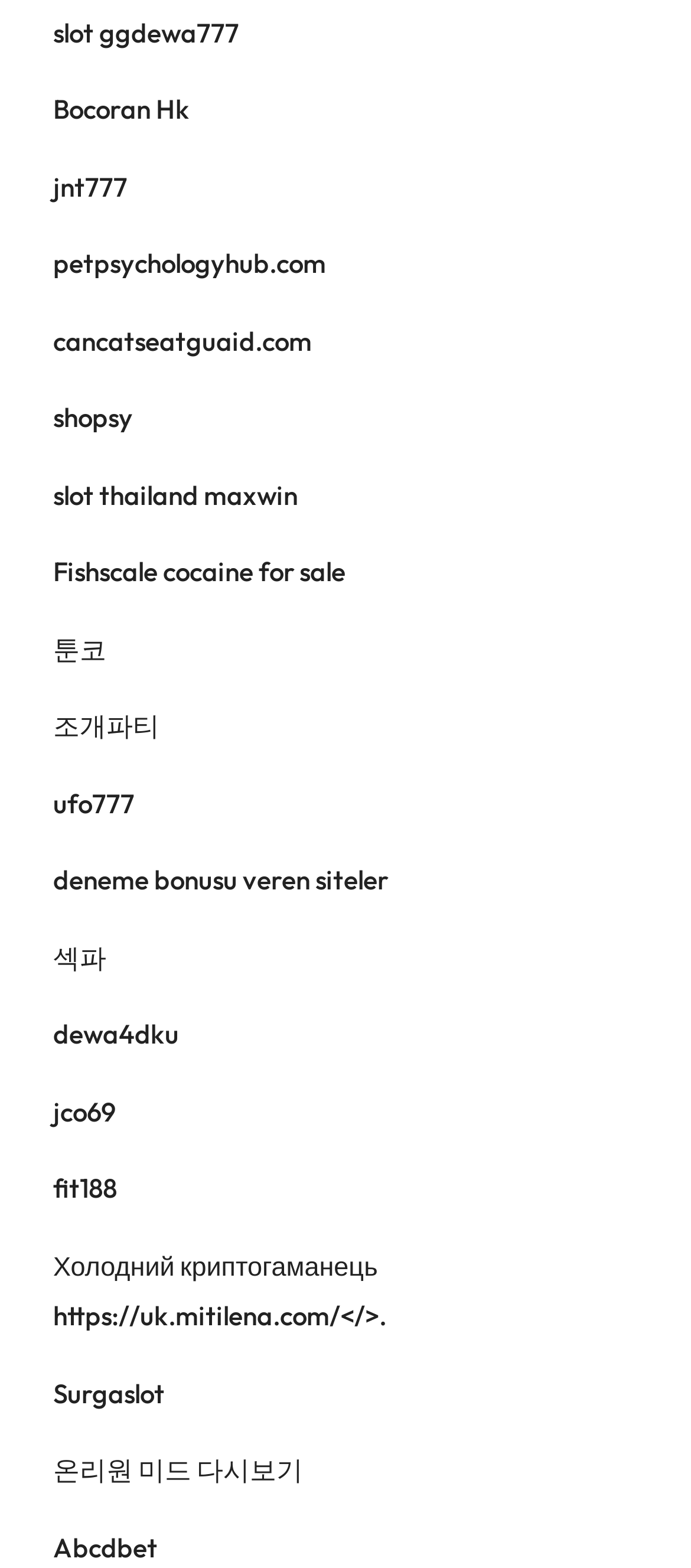Are there any Korean links on this webpage?
Answer with a single word or phrase, using the screenshot for reference.

Yes